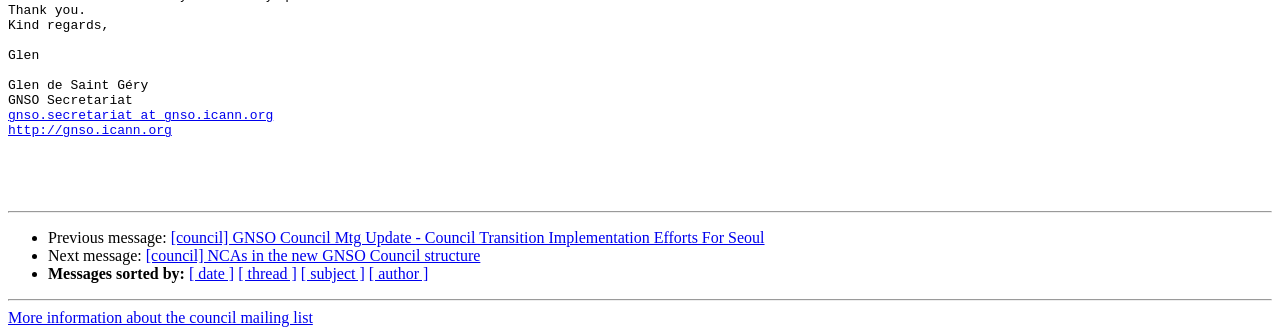What is the purpose of the horizontal separator?
Please give a detailed answer to the question using the information shown in the image.

The horizontal separator is an element with a bounding box coordinate of [0.006, 0.631, 0.994, 0.637]. Its purpose is to separate the top section of the webpage from the rest of the content. It is used to visually distinguish between different sections of the webpage.